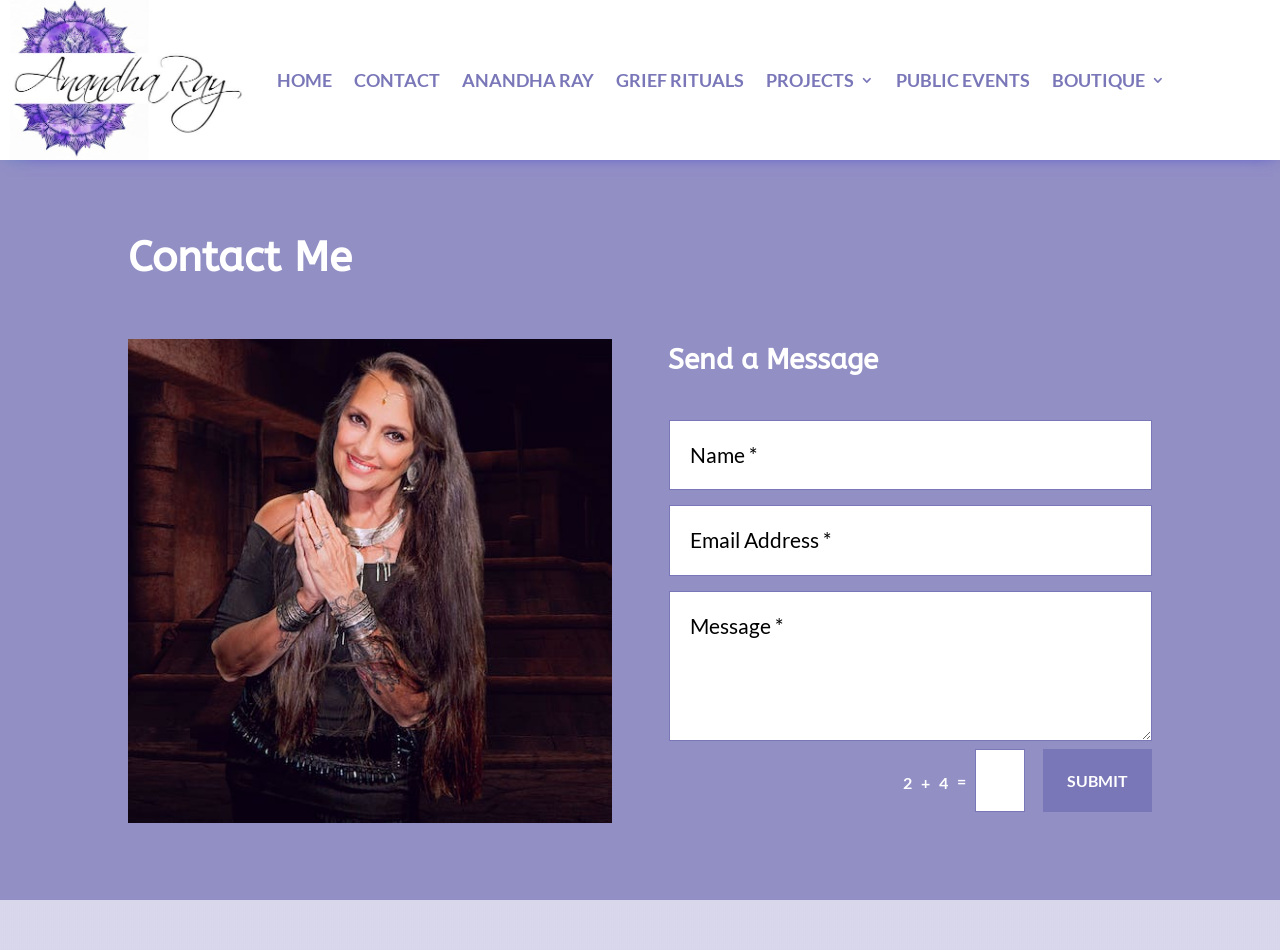Determine the bounding box for the UI element described here: "name="et_pb_contact_name_0" placeholder="Name *"".

[0.522, 0.442, 0.9, 0.516]